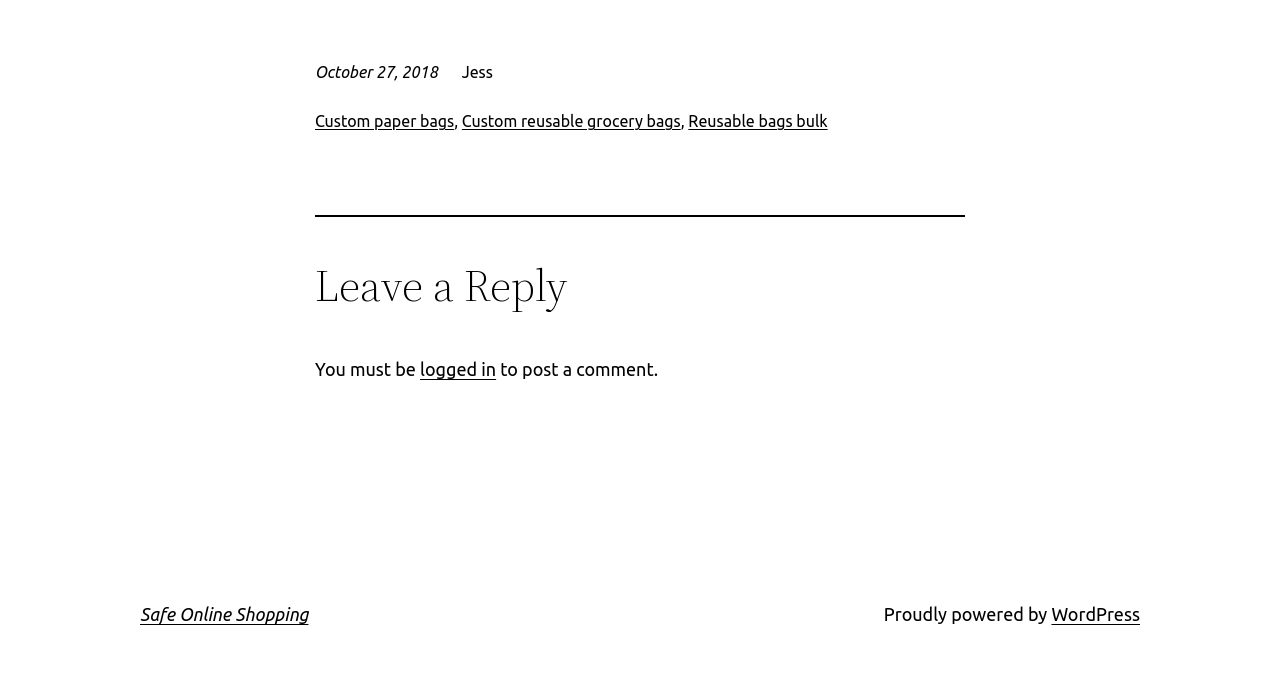Utilize the information from the image to answer the question in detail:
What is the theme of the webpage related to?

The theme of the webpage is related to shopping, as it mentions 'Safe Online Shopping' at the bottom of the webpage, and also has links related to custom bags, which are likely to be used for shopping.